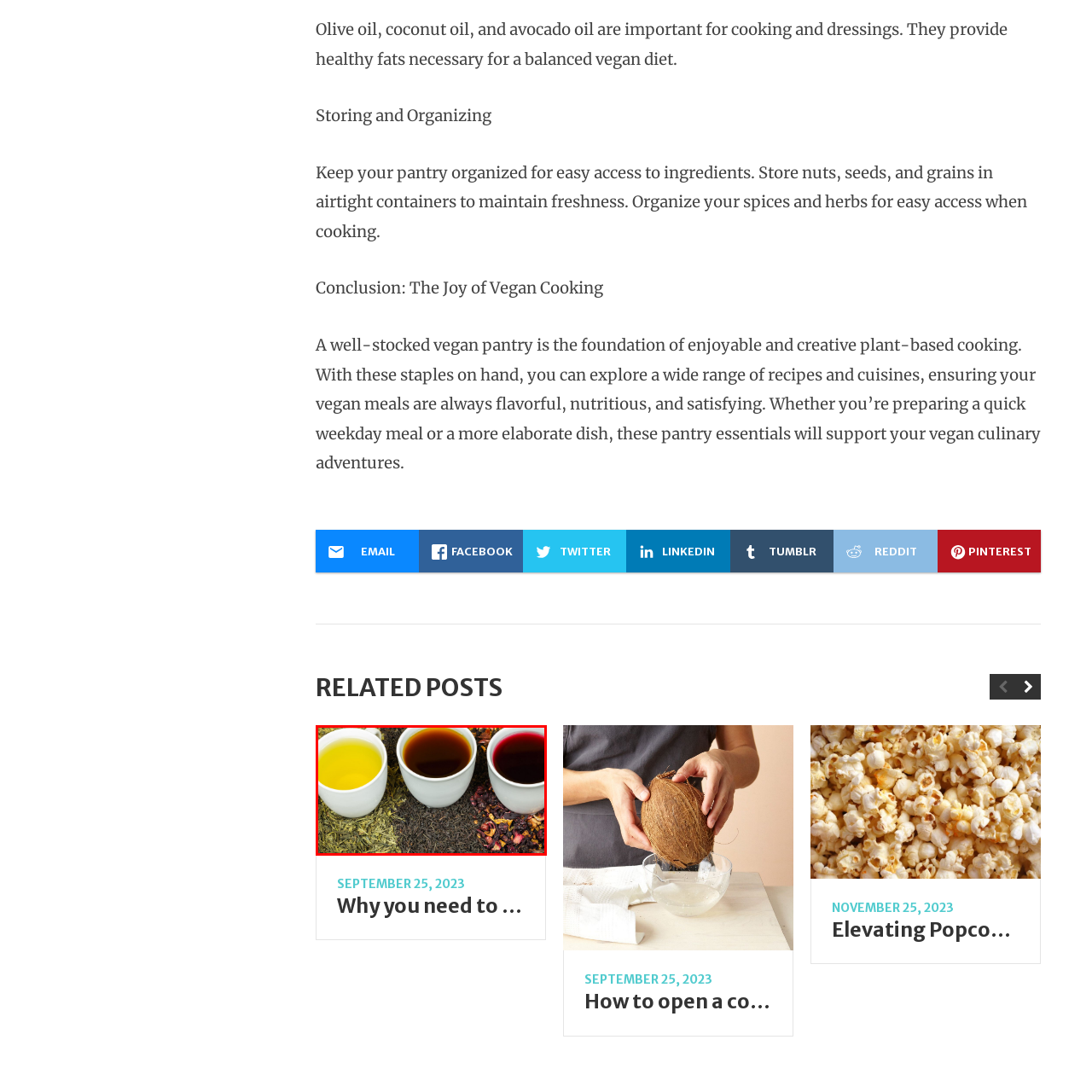What type of notes does the vibrant red tea often boast?
Please analyze the image within the red bounding box and offer a comprehensive answer to the question.

The caption describes the vibrant red tea as a herbal infusion, often boasting fruity or floral notes, suggesting a refreshing and flavorful brew.